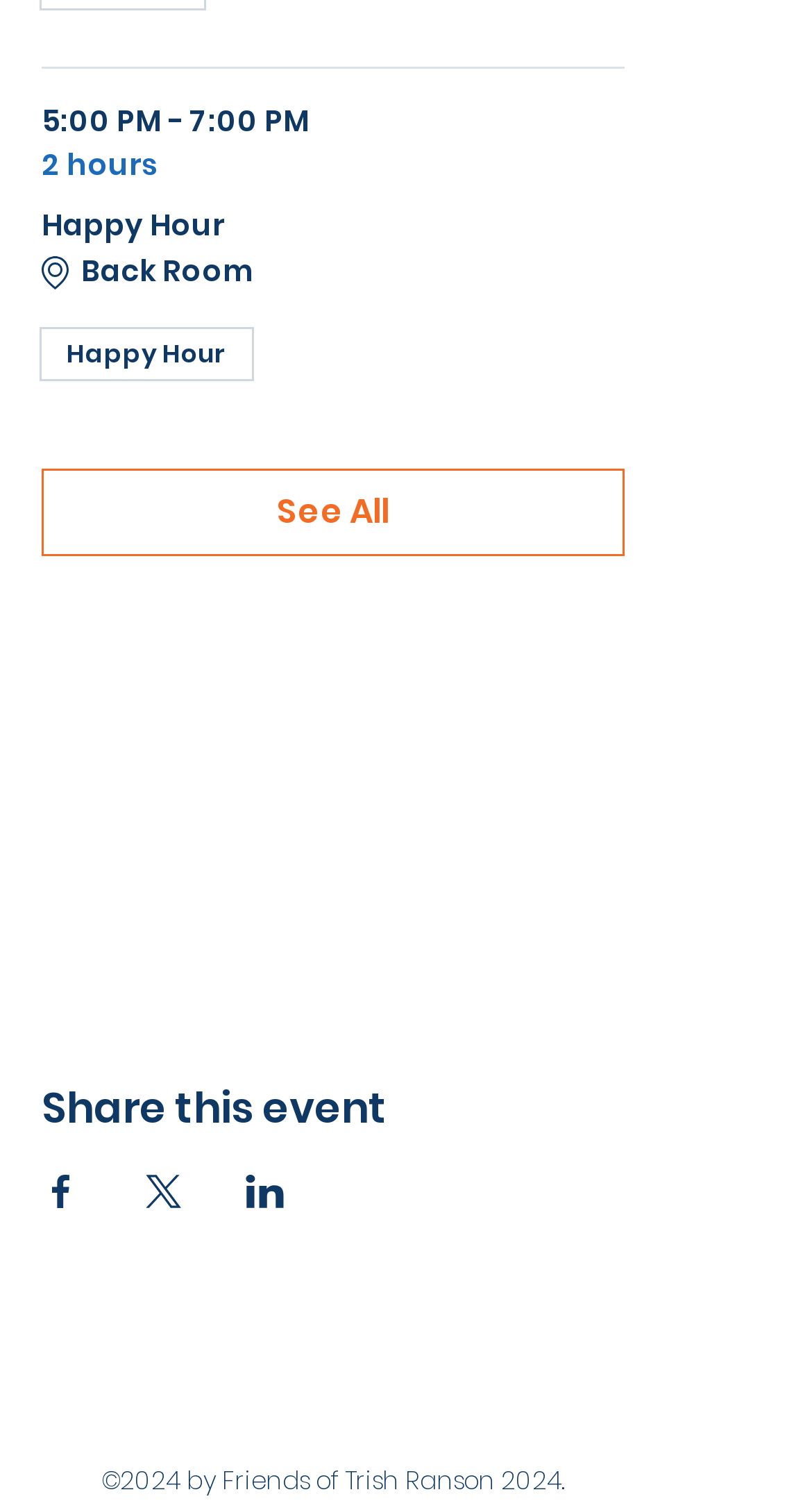What is the duration of the Happy Hour event?
Please provide a comprehensive and detailed answer to the question.

I found the duration of the Happy Hour event by looking at the gridcell element with the text '5:00 PM - 7:00 PM 2 hours'. This element is a child of the row element and has a required attribute set to False. The text '2 hours' is part of the gridcell element, indicating the duration of the event.